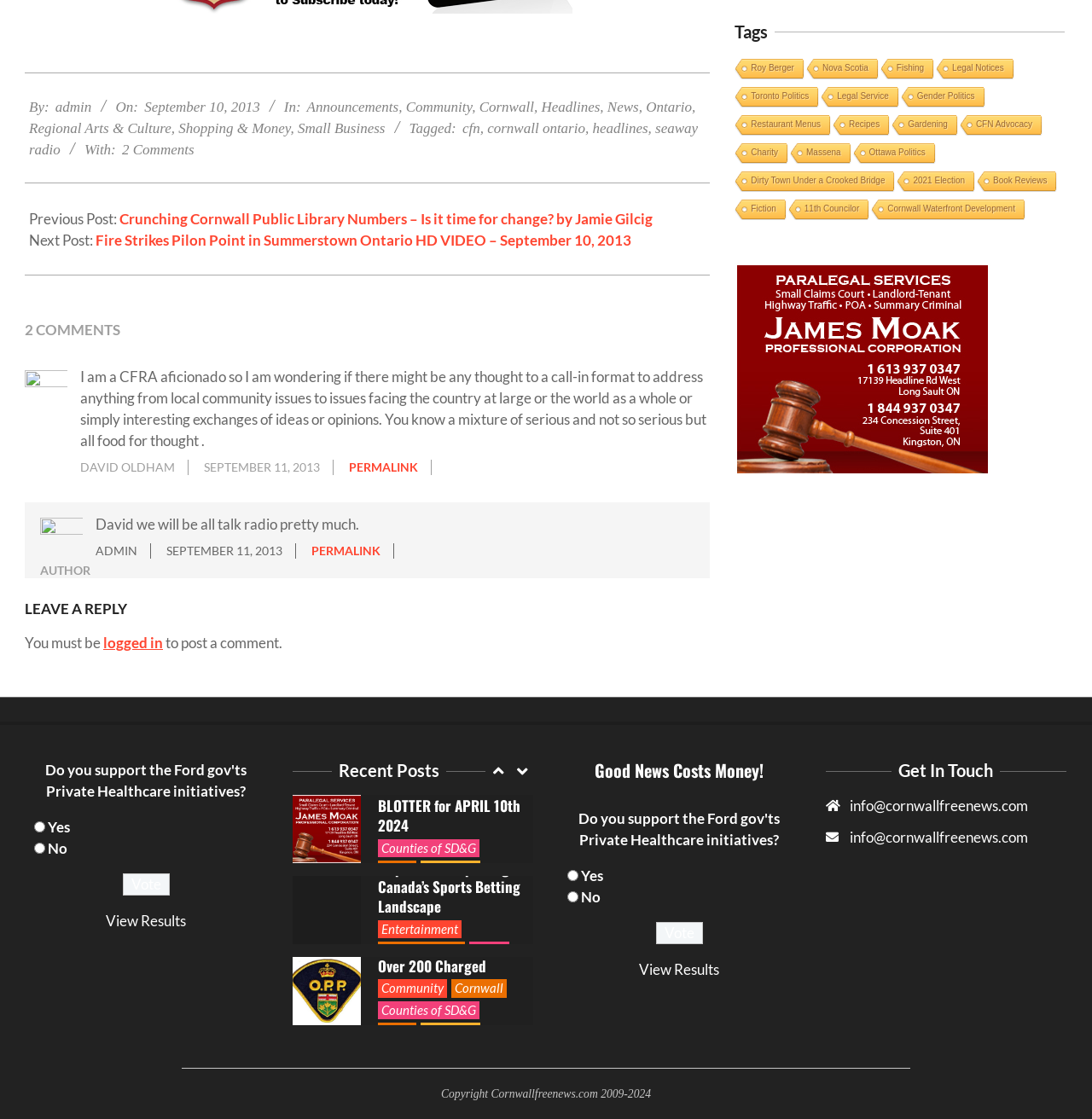Who is the author of the first comment?
Please respond to the question with as much detail as possible.

I looked at the first comment and found the author's name 'DAVID OLDHAM' mentioned below the comment text.